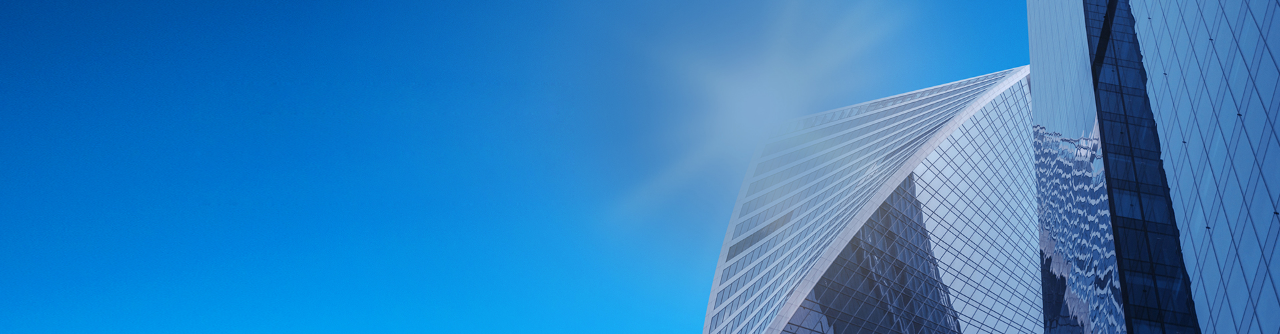Provide a comprehensive description of the image.

The image presents a striking view of modern architecture, showcasing the sleek, angular lines and reflective surfaces of a high-rise building. The upper portion features a clear, vibrant blue sky, enhancing the aesthetic appeal of the structure. The combination of geometric forms and glass panels creates a dynamic interplay of light and shadow, indicative of contemporary architectural design. This visual representation aligns with the corporate identity of Sichuan Guodong Construction Group Co., Ltd., highlighting their commitment to innovative construction and real estate development.